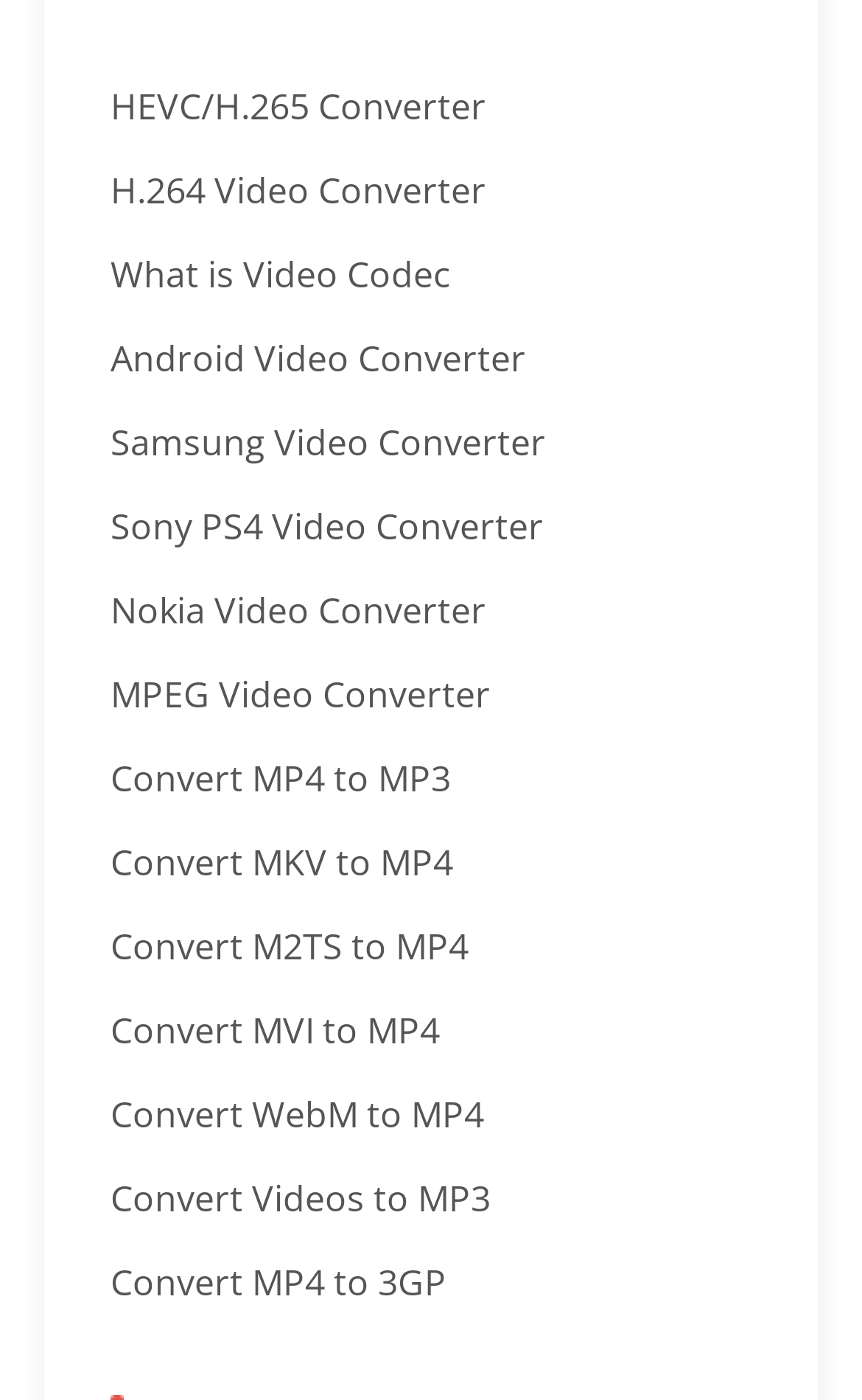Return the bounding box coordinates of the UI element that corresponds to this description: "Nokia Video Converter". The coordinates must be given as four float numbers in the range of 0 and 1, [left, top, right, bottom].

[0.128, 0.413, 0.564, 0.457]